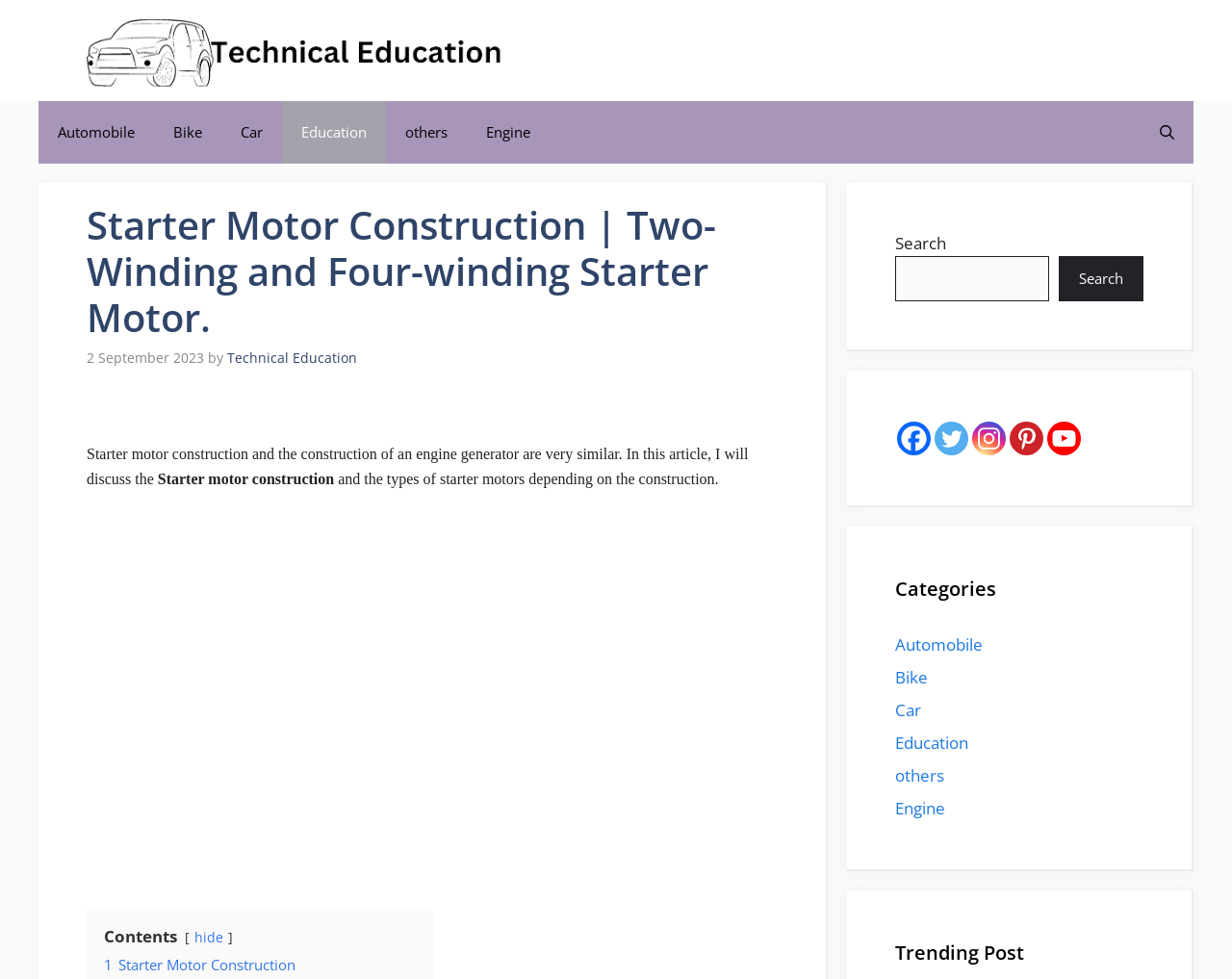Locate the UI element described as follows: "aria-label="Open search"". Return the bounding box coordinates as four float numbers between 0 and 1 in the order [left, top, right, bottom].

[0.926, 0.103, 0.969, 0.167]